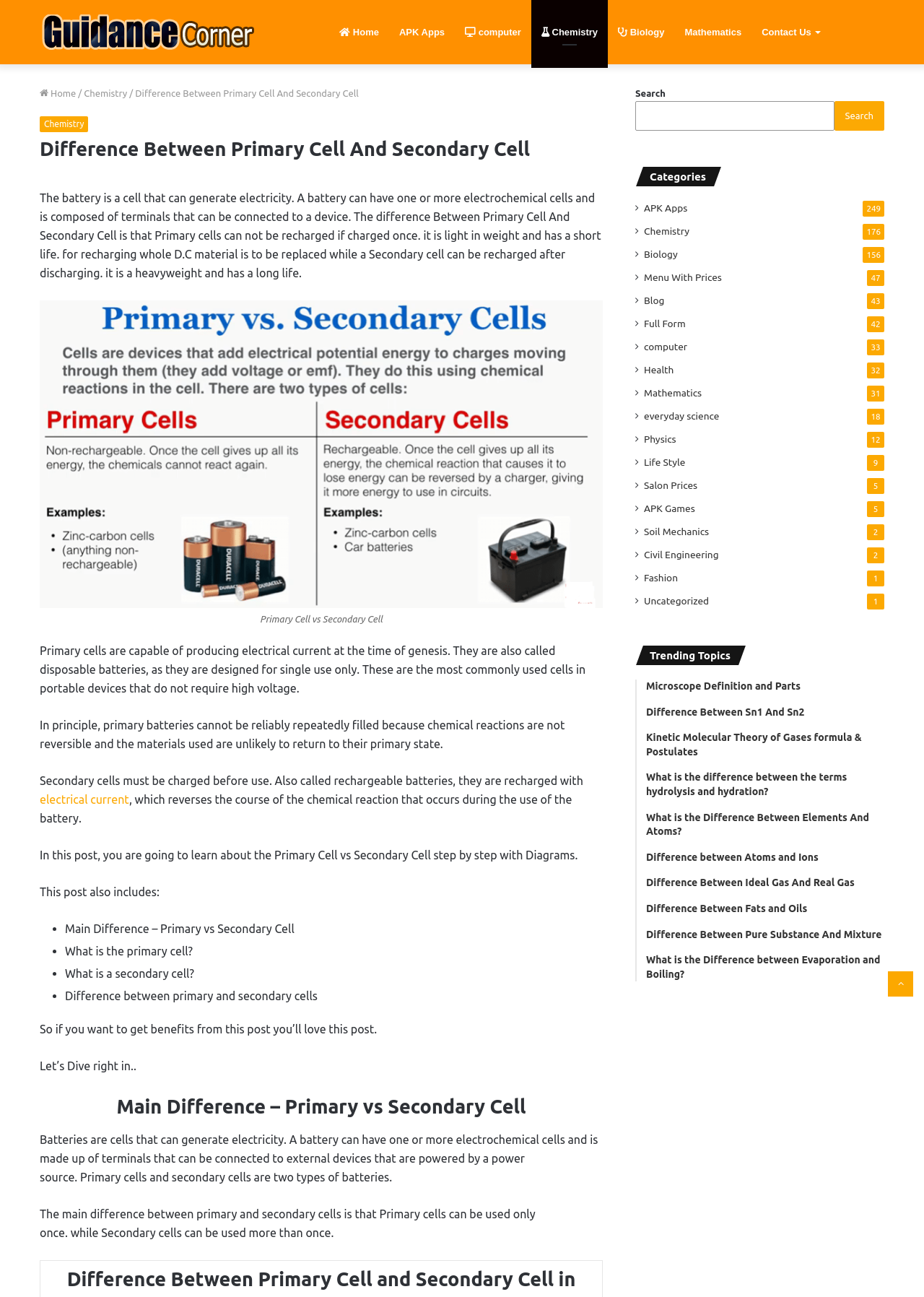What is the purpose of primary cells?
Answer the question with just one word or phrase using the image.

To produce electrical current at the time of genesis